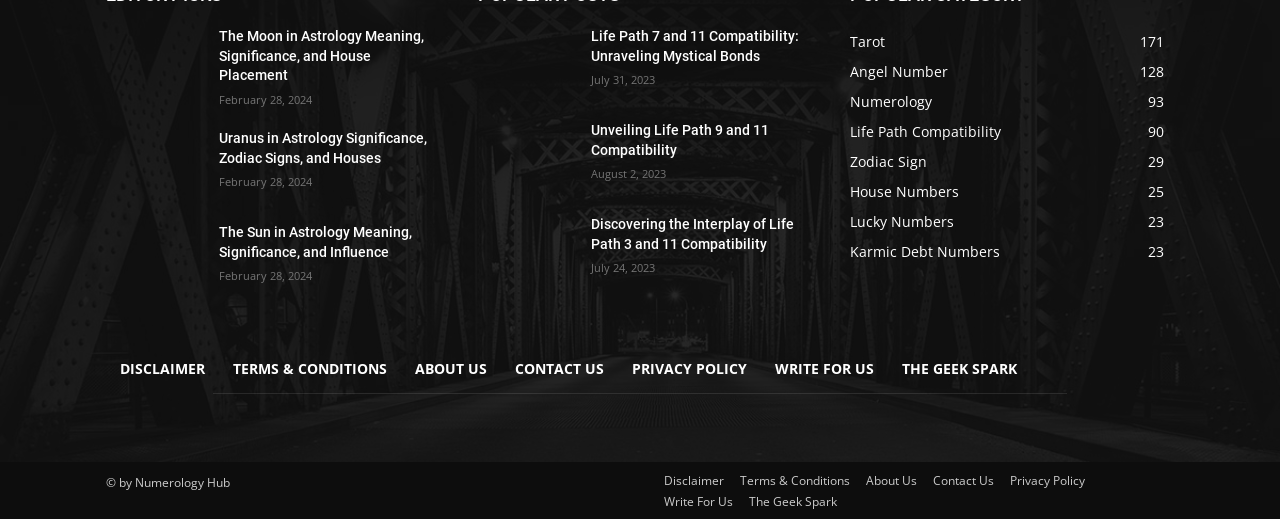What is the date of the second article?
Utilize the image to construct a detailed and well-explained answer.

The second article on the webpage has a time element with the text 'February 28, 2024', which indicates the date of the article.